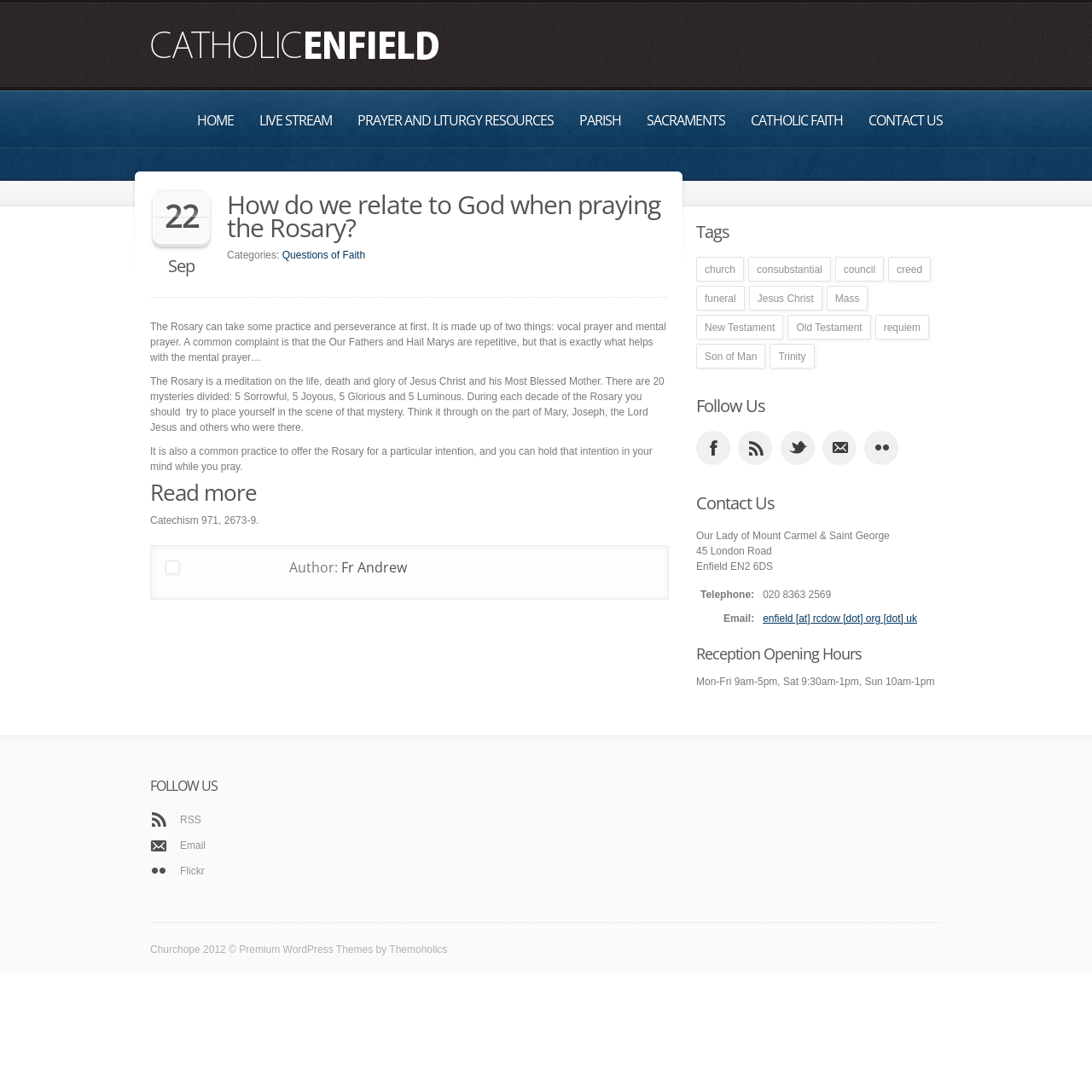What is the name of the Roman Catholic Parish?
Respond to the question with a single word or phrase according to the image.

Our Lady of Mount Carmel & St George